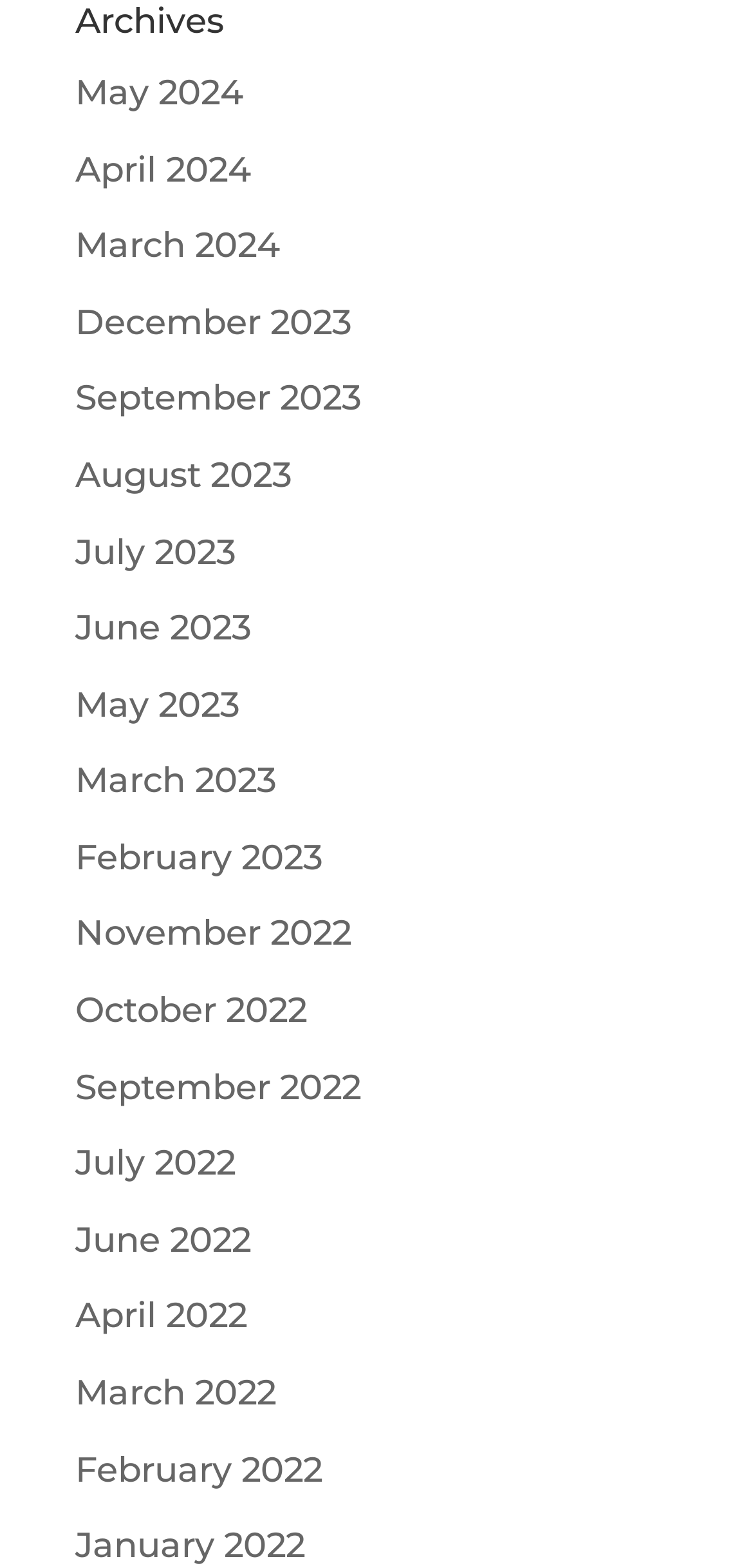What is the earliest archive available?
Based on the image, please offer an in-depth response to the question.

I looked at the list of links under the 'Archives' heading and found that the bottommost link is 'January 2022', which suggests it is the earliest archive available.